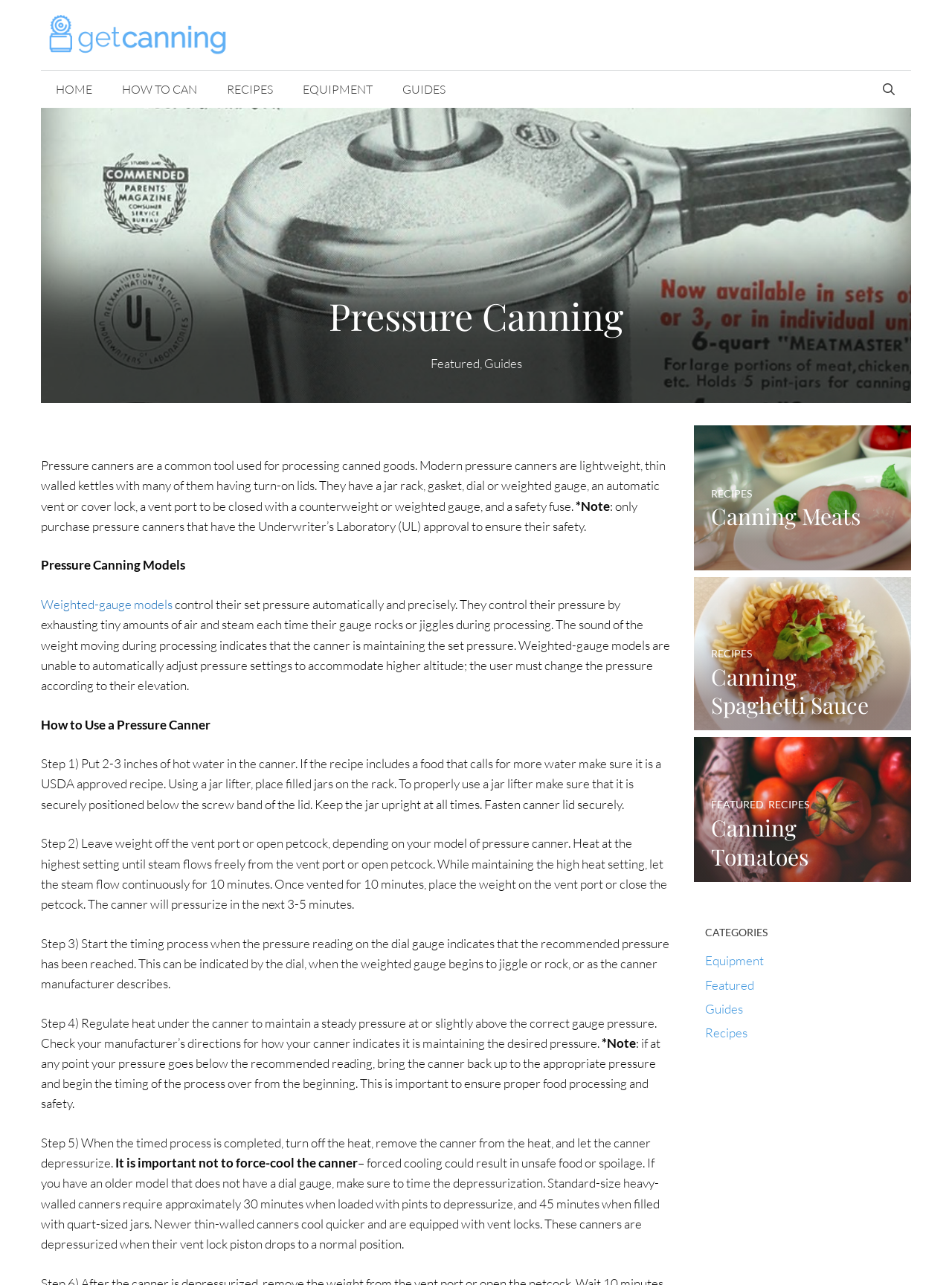Construct a thorough caption encompassing all aspects of the webpage.

The webpage is about pressure canning, specifically providing information on how to use a pressure canner and various recipes for canning different foods. 

At the top of the page, there is a navigation menu with links to "Home Canning", "HOW TO CAN", "RECIPES", "EQUIPMENT", and "GUIDES". On the right side of the navigation menu, there is a search bar. 

Below the navigation menu, there is a heading "Pressure Canning" followed by a brief introduction to pressure canning, explaining what pressure canners are and their features. 

The main content of the page is divided into sections, each providing step-by-step instructions on how to use a pressure canner, including preparing the canner, venting, and timing the process. There are also notes and warnings throughout the instructions to ensure safe food processing.

On the right side of the page, there are three articles with images, each featuring a different recipe for canning, including canning meat, canning spaghetti sauce, and canning tomatoes. Each article has a heading and a link to the recipe.

At the bottom of the page, there is a section with links to different categories, including "Equipment", "Featured", "Guides", and "Recipes".